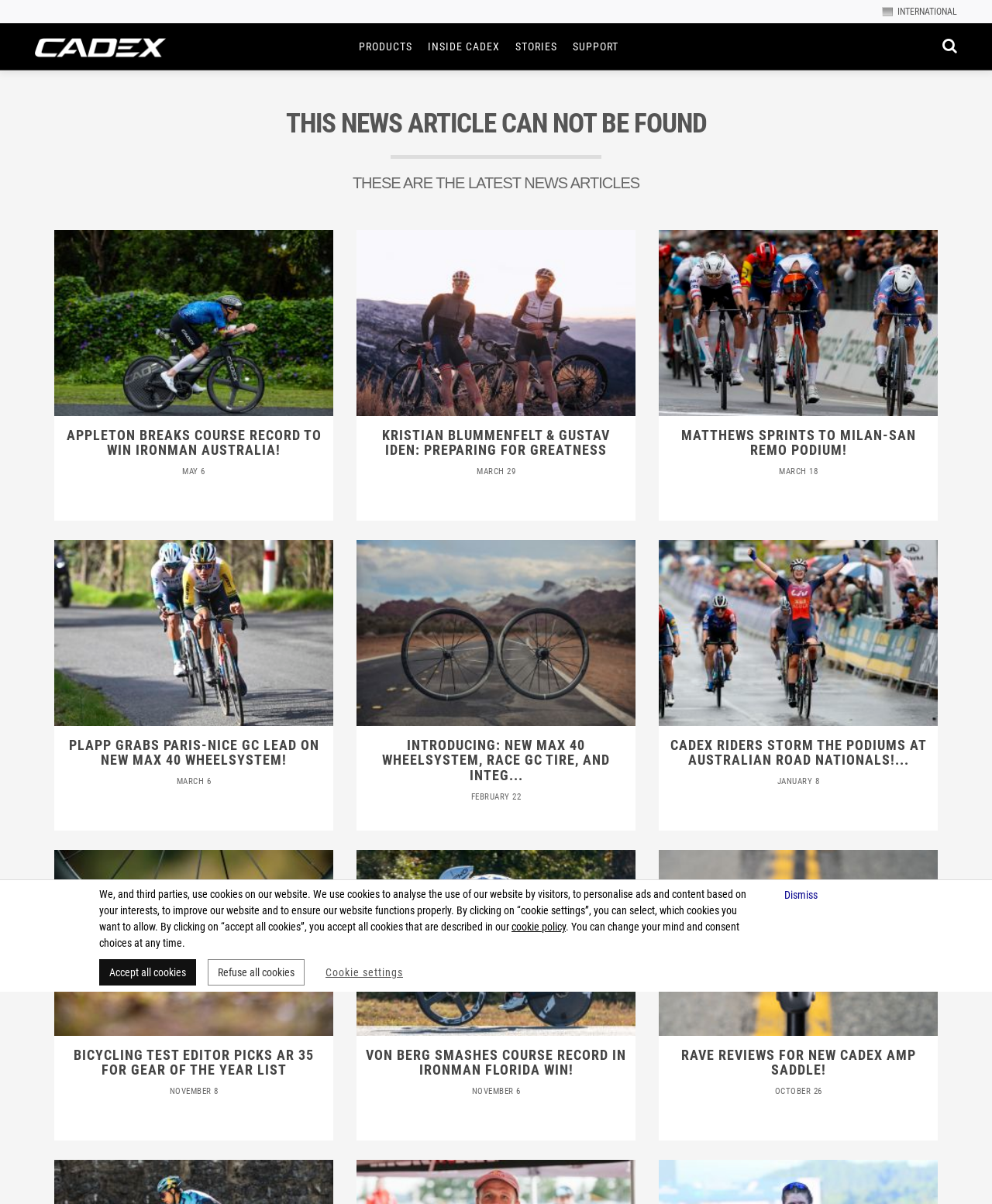Please find the bounding box coordinates of the element that must be clicked to perform the given instruction: "Read the article by Richard Brawn". The coordinates should be four float numbers from 0 to 1, i.e., [left, top, right, bottom].

None